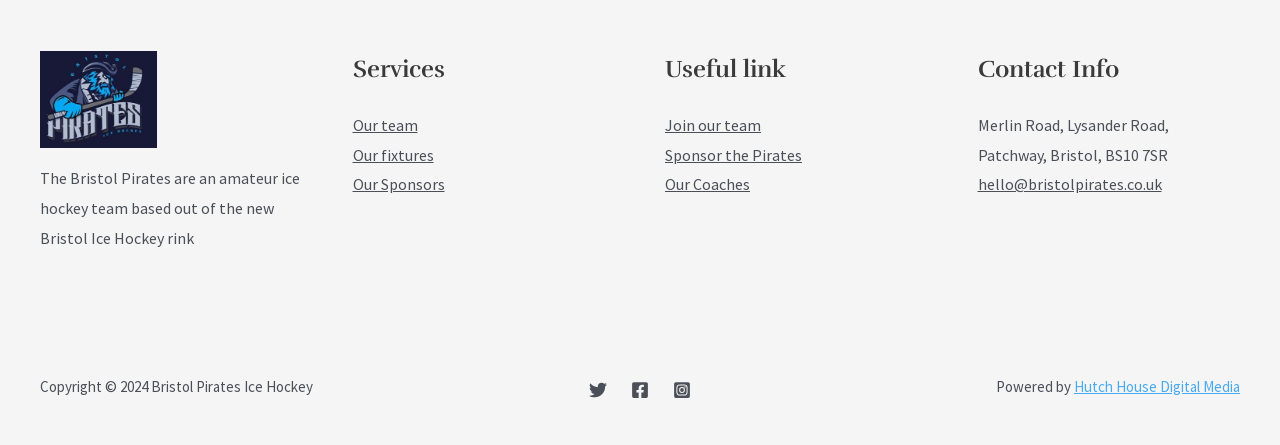Please provide a comprehensive answer to the question below using the information from the image: What is the address of the Bristol Pirates?

The answer can be found in the StaticText element with the text 'Merlin Road, Lysander Road, Patchway, Bristol, BS10 7SR' which is located in the 'Footer Widget 3' section.